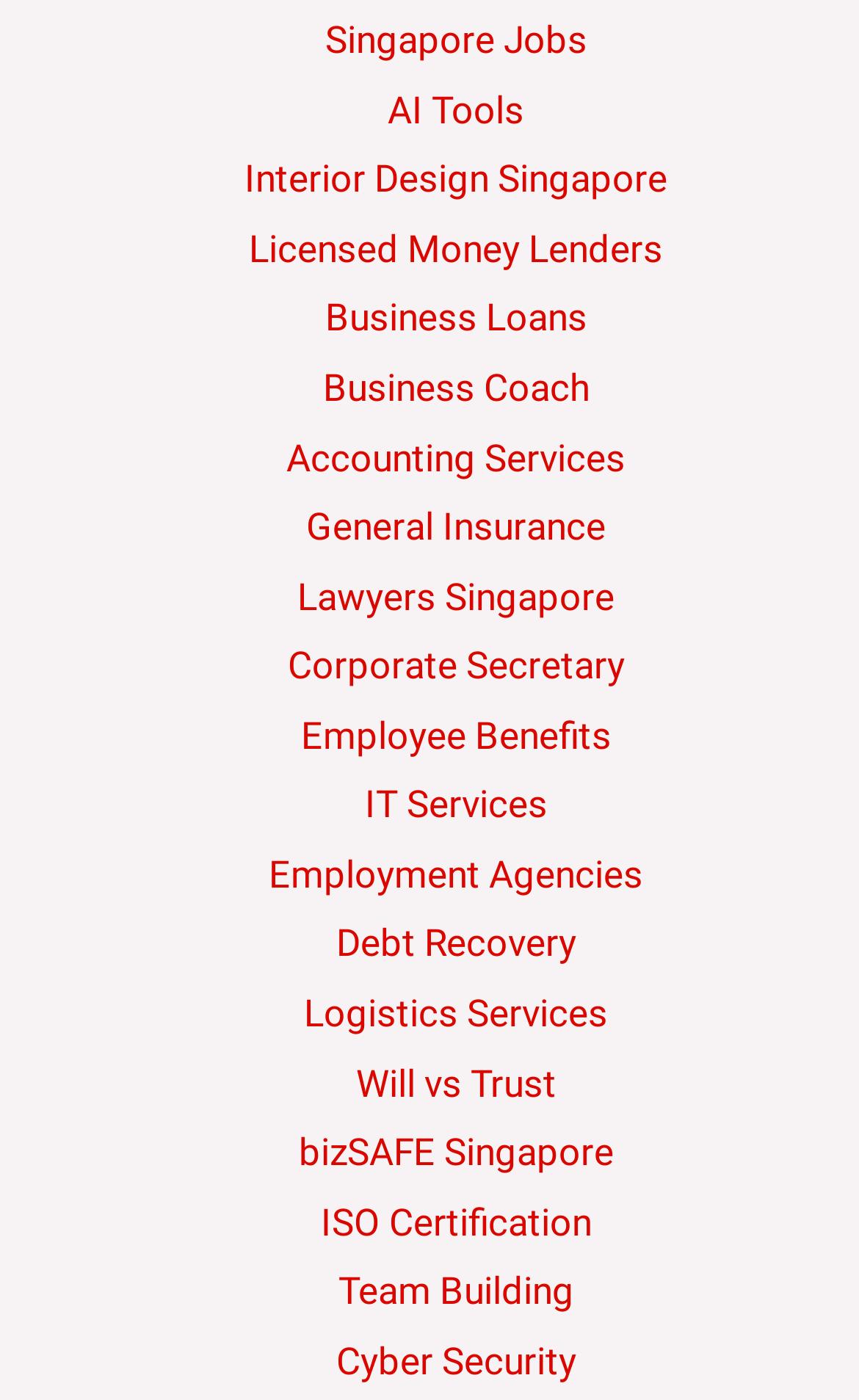How many links are on the webpage?
Please provide a single word or phrase as your answer based on the image.

20